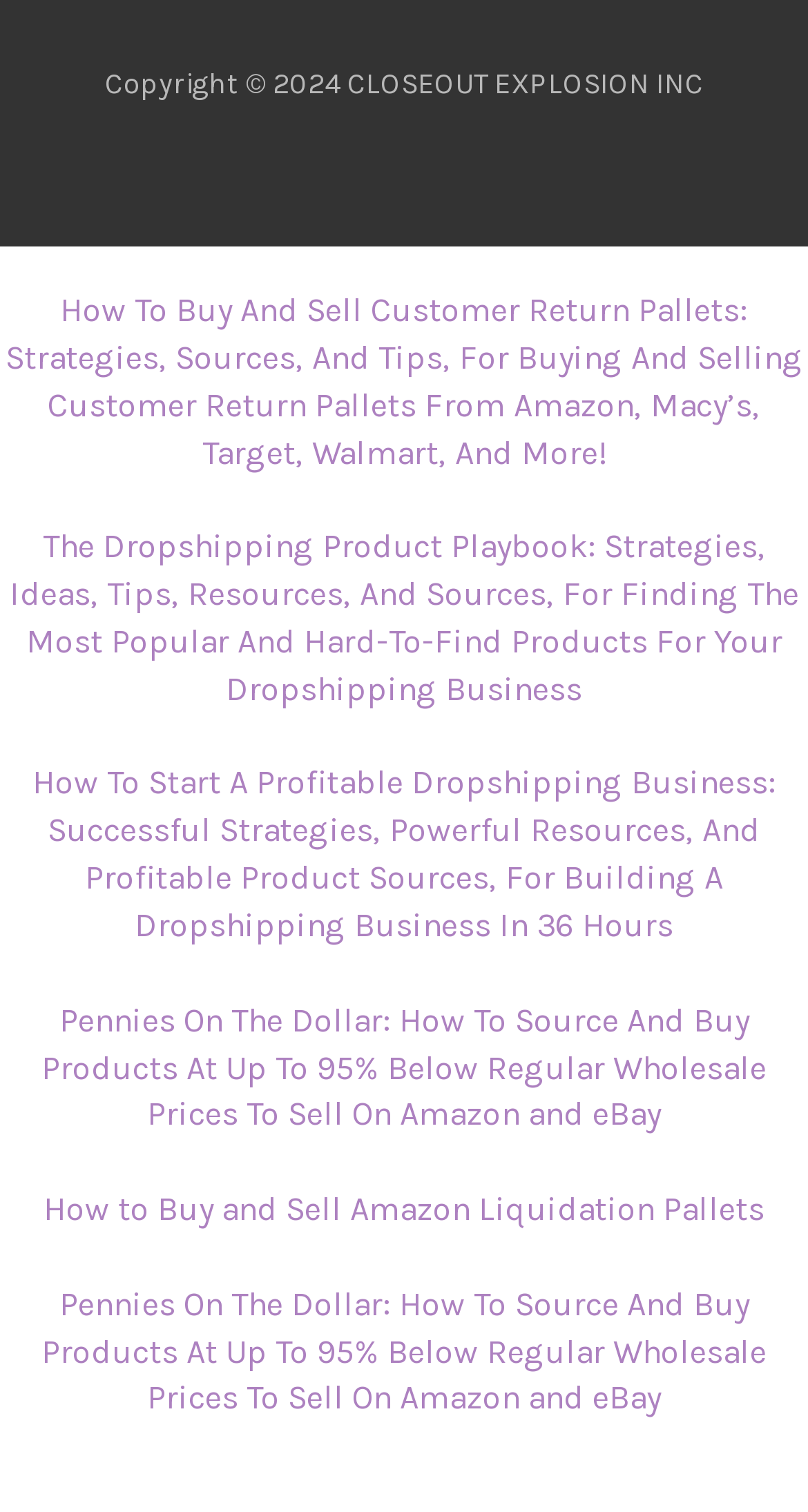How many links are on the webpage? Examine the screenshot and reply using just one word or a brief phrase.

6